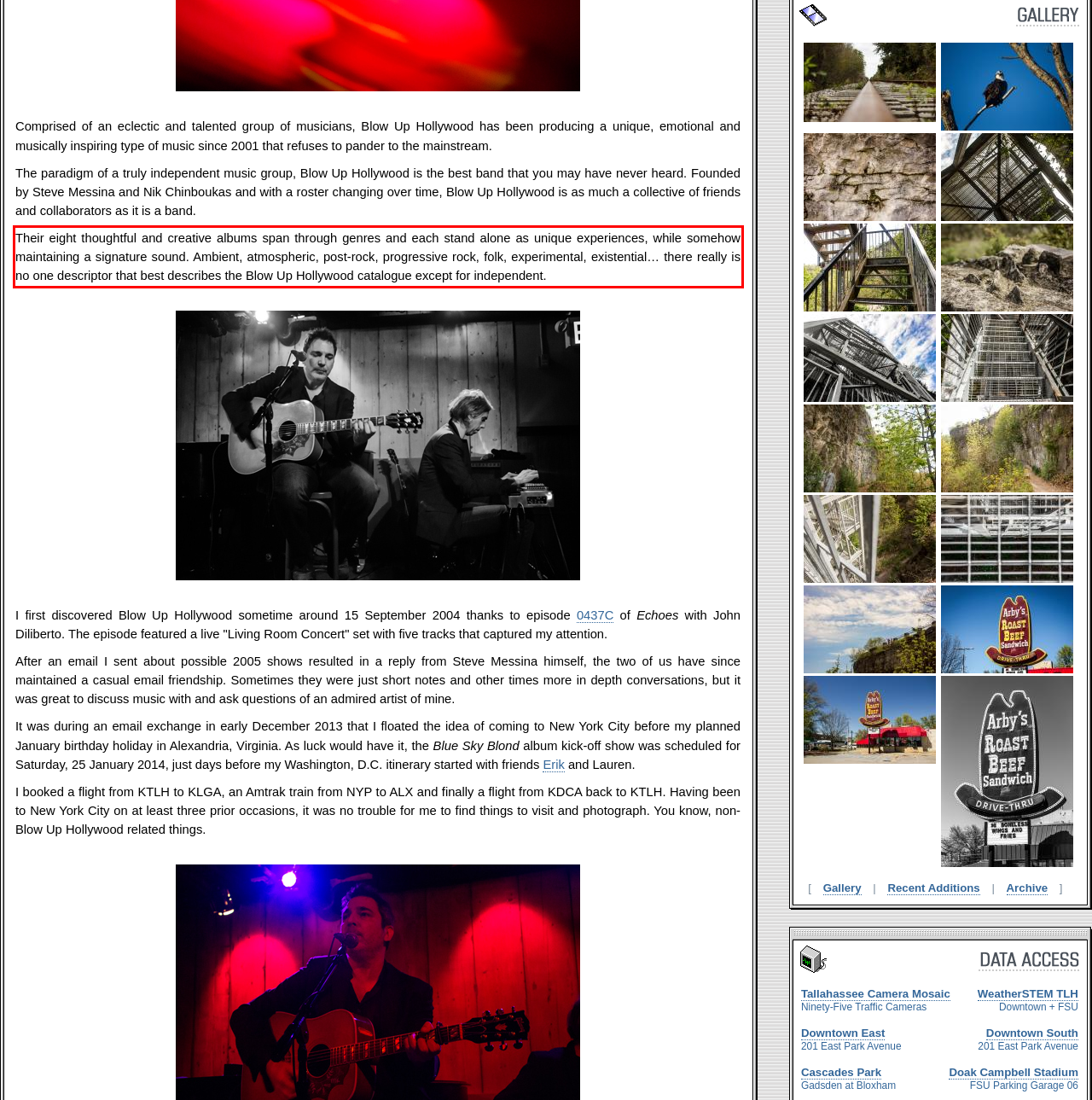Examine the webpage screenshot and use OCR to obtain the text inside the red bounding box.

Their eight thoughtful and creative albums span through genres and each stand alone as unique experiences, while somehow maintaining a signature sound. Ambient, atmospheric, post-rock, progressive rock, folk, experimental, existential… there really is no one descriptor that best describes the Blow Up Hollywood catalogue except for independent.